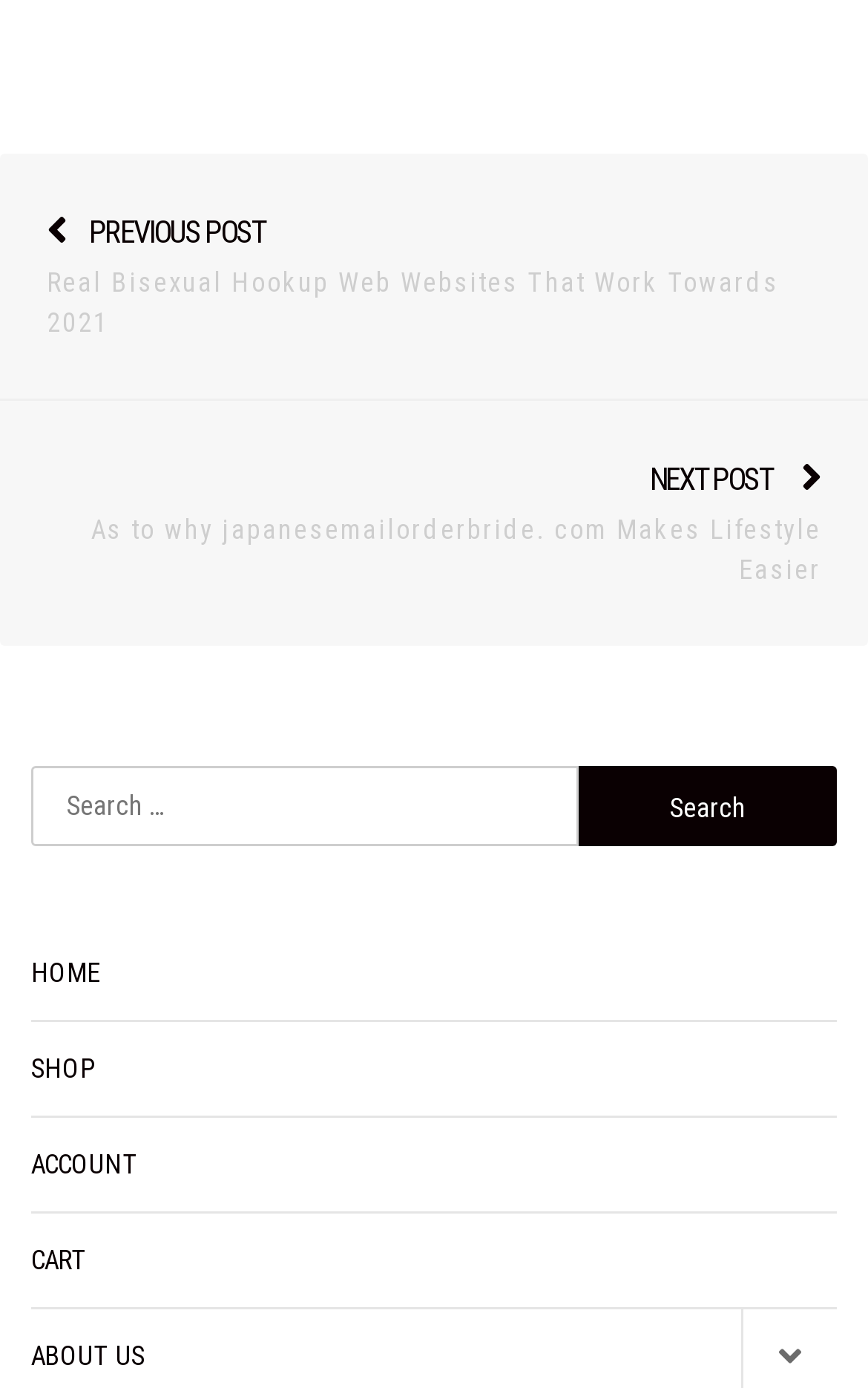Find the bounding box coordinates for the element described here: "Beauty".

None